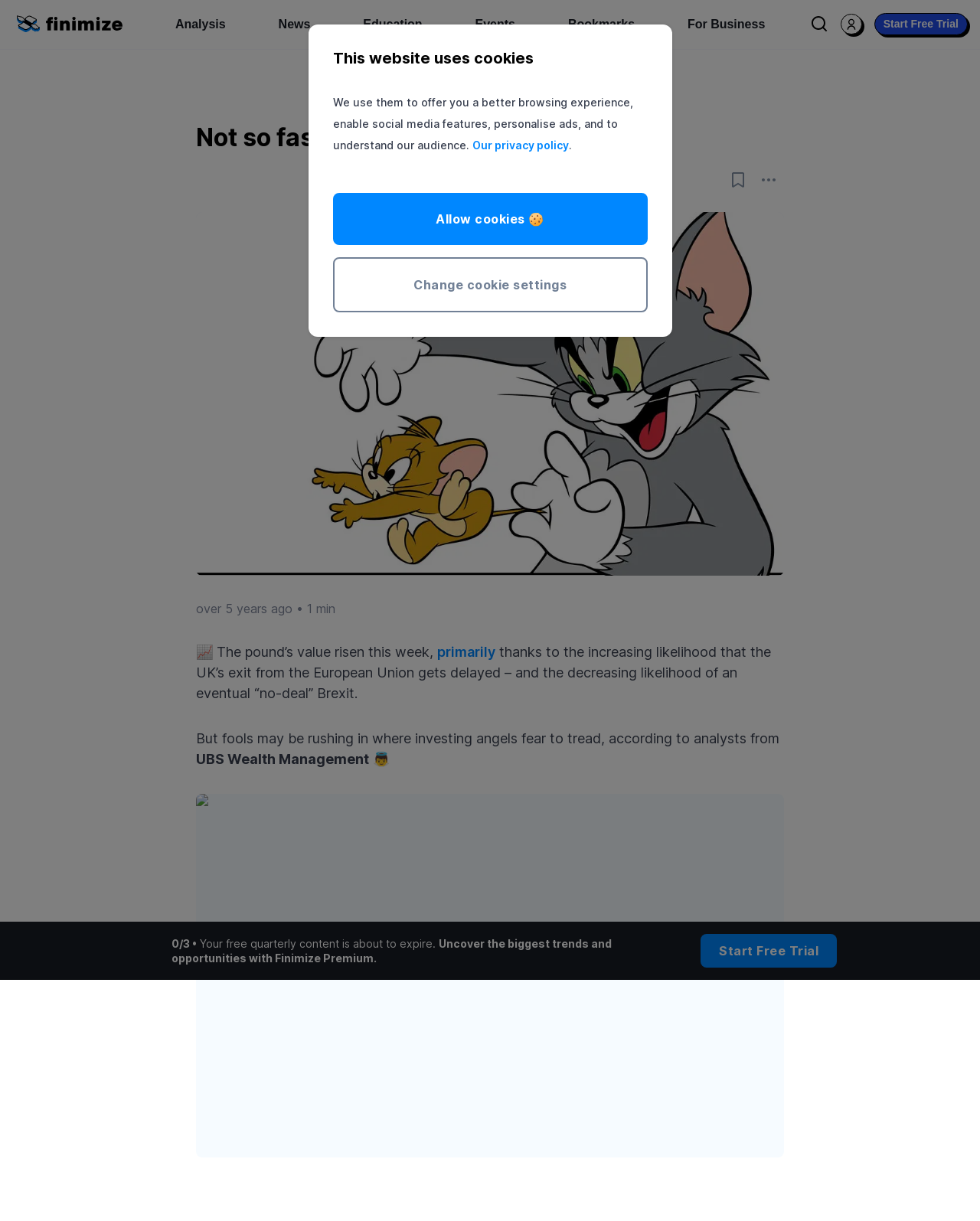Pinpoint the bounding box coordinates of the element you need to click to execute the following instruction: "Add a bookmark". The bounding box should be represented by four float numbers between 0 and 1, in the format [left, top, right, bottom].

[0.738, 0.135, 0.769, 0.16]